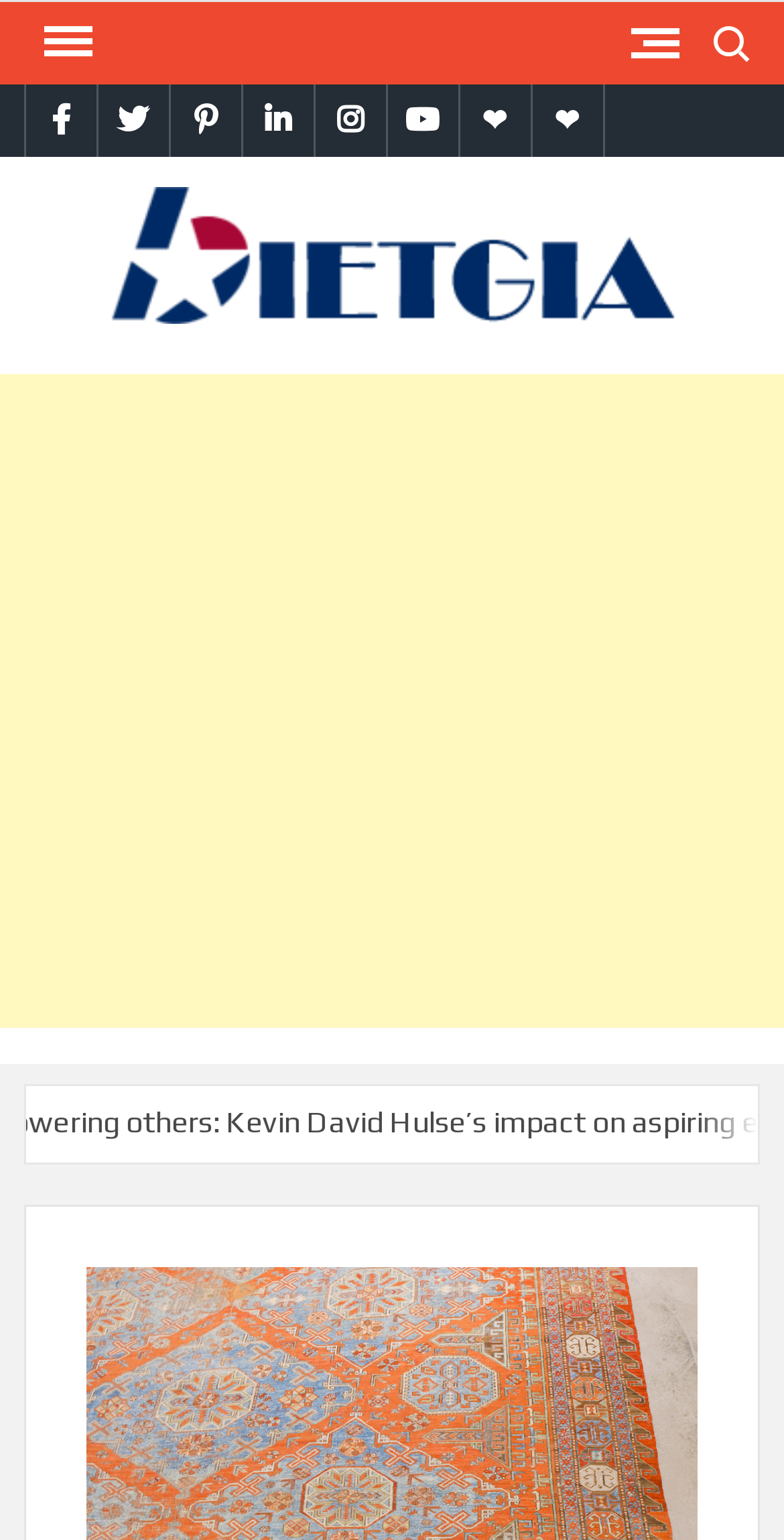Using the information in the image, give a comprehensive answer to the question: 
How many social media links are there?

I counted the number of link elements with social media icons, including Facebook, Twitter, Pinterest, LinkedIn, Instagram, YouTube, and Google Plus, to find the total number of social media links.